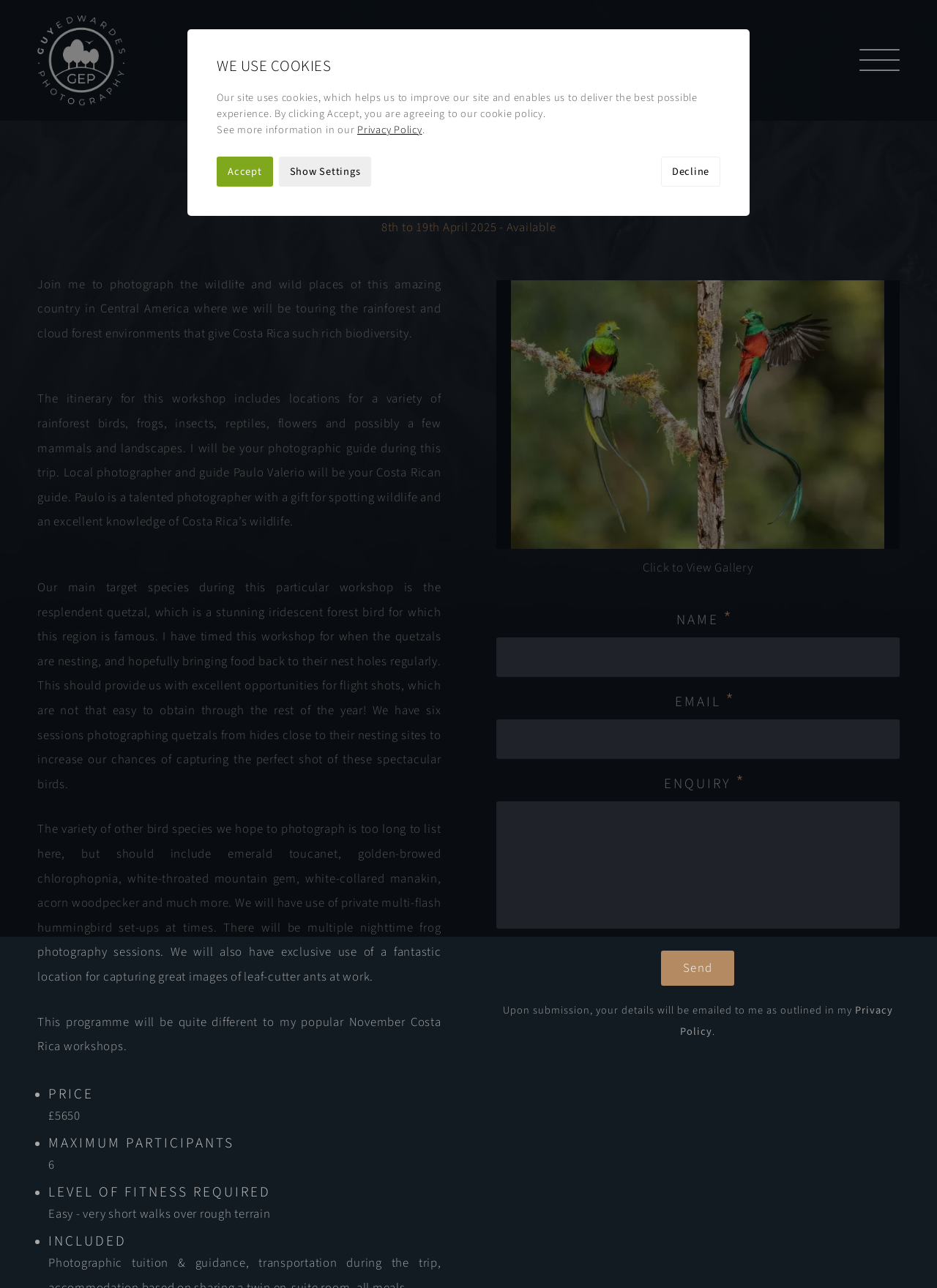Describe every aspect of the webpage in a detailed manner.

This webpage is about a wildlife photography workshop in Costa Rica led by Guy Edwardes. At the top, there is a link to Guy Edwardes Photography and an image with the same name. Below that, a large heading "RESPLENDENT COSTA RICA" spans across the page. 

On the left side, there is a block of text that describes the workshop, including the dates, itinerary, and target species, which is the resplendent quetzal. The text also mentions other bird species, frogs, insects, reptiles, flowers, and mammals that will be photographed during the trip. 

Below the text, there are six images of the Resplendent Costa Rica, possibly showcasing the workshop's destinations or photography opportunities. 

On the right side, there is a section with details about the workshop, including the price, maximum participants, level of fitness required, and what is included in the package. 

Further down, there is a call-to-action section where visitors can fill out a form to inquire about the workshop. The form has fields for name, email, and enquiry, and a send button. 

At the bottom of the page, there is a notice about the website's use of cookies, with links to the privacy policy and options to accept, show settings, or decline.